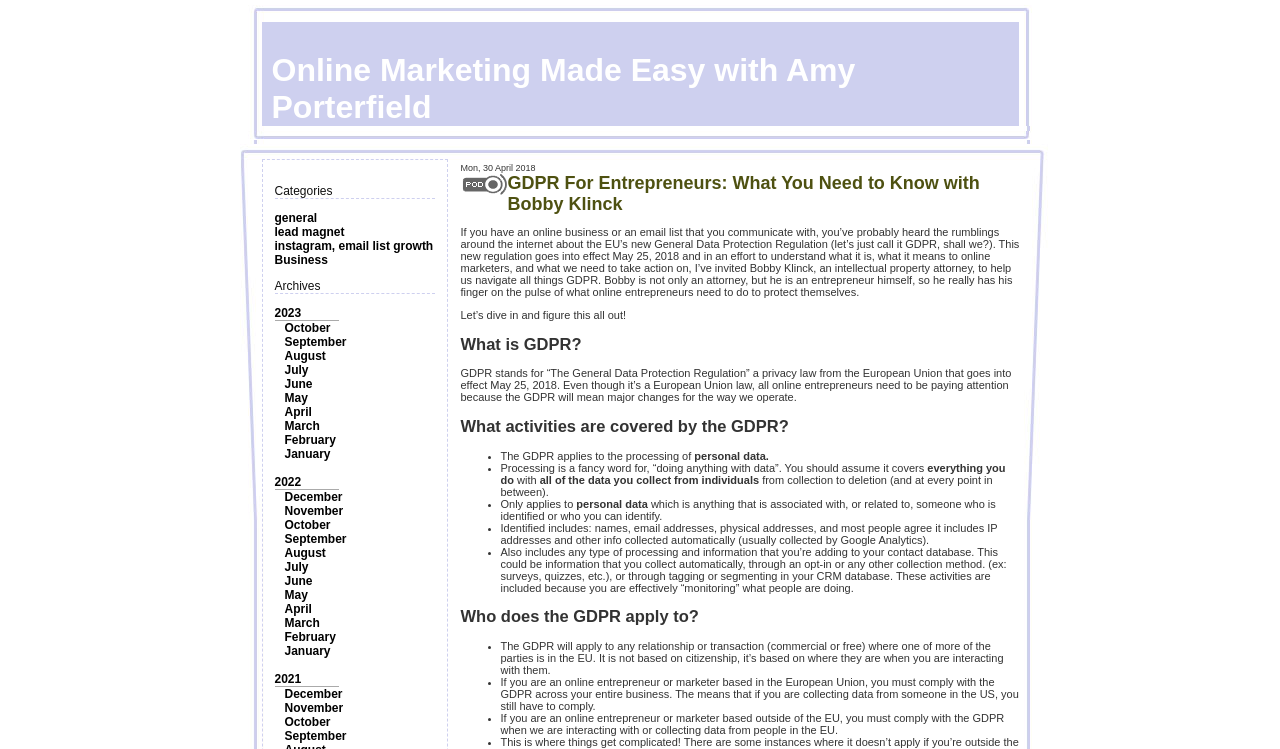Return the bounding box coordinates of the UI element that corresponds to this description: "instagram, email list growth". The coordinates must be given as four float numbers in the range of 0 and 1, [left, top, right, bottom].

[0.214, 0.319, 0.338, 0.338]